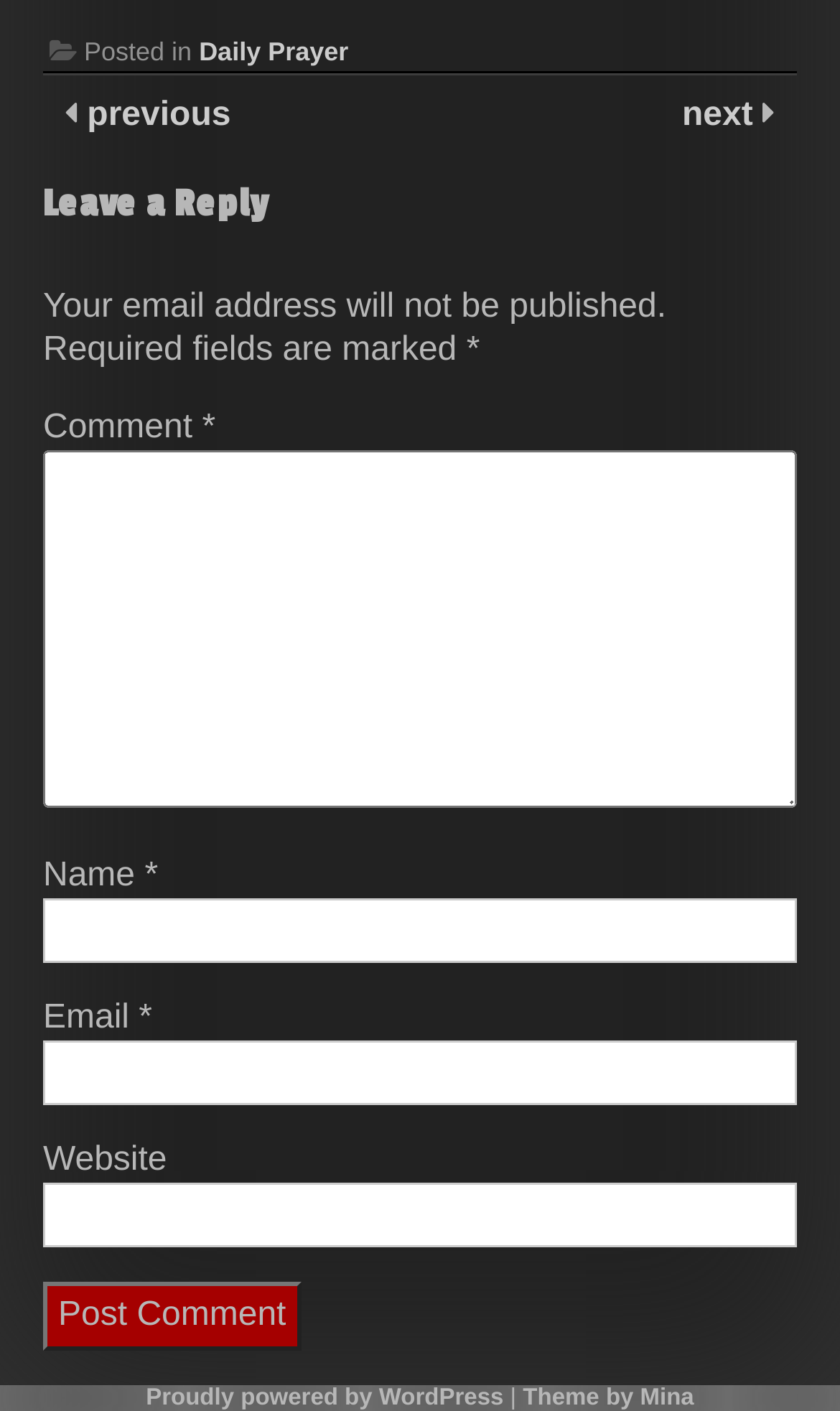Can you determine the bounding box coordinates of the area that needs to be clicked to fulfill the following instruction: "post a comment"?

[0.051, 0.909, 0.358, 0.958]